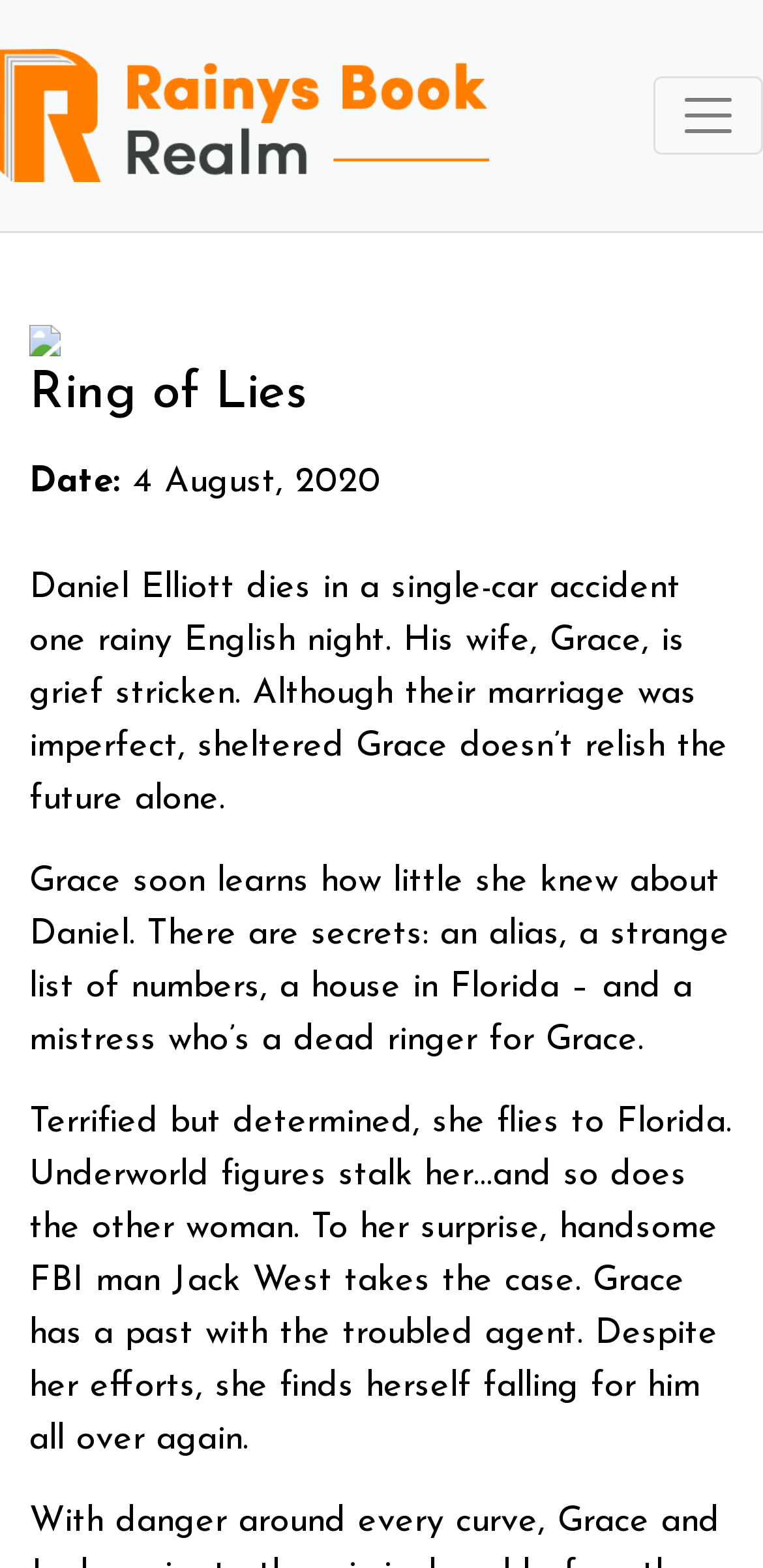Using the provided description: "alt="Rainysbookrealm"", find the bounding box coordinates of the corresponding UI element. The output should be four float numbers between 0 and 1, in the format [left, top, right, bottom].

[0.0, 0.025, 0.641, 0.123]